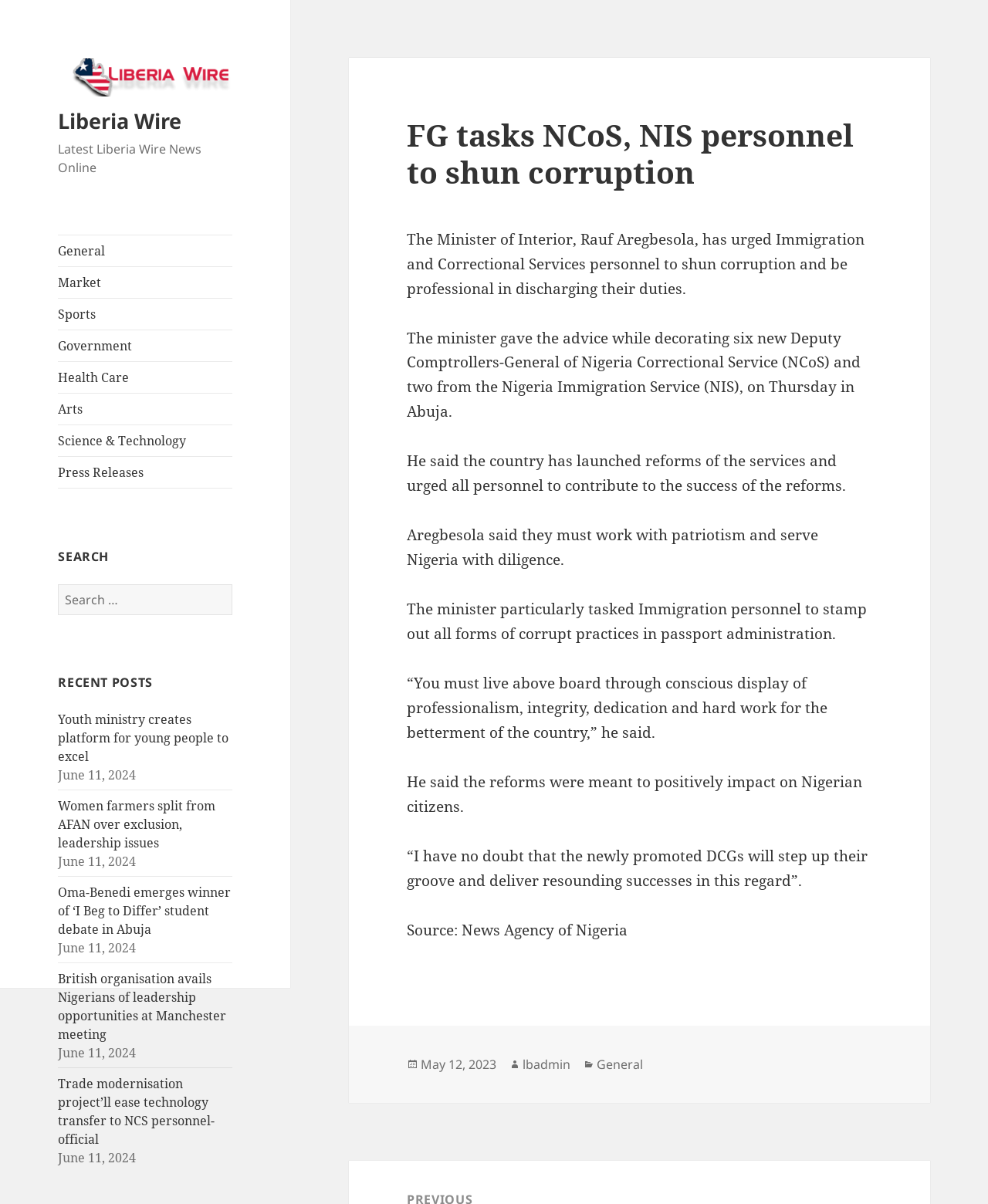What is the topic of the main article on the webpage?
Carefully examine the image and provide a detailed answer to the question.

I determined the answer by reading the heading of the main article, which is displayed prominently on the webpage.